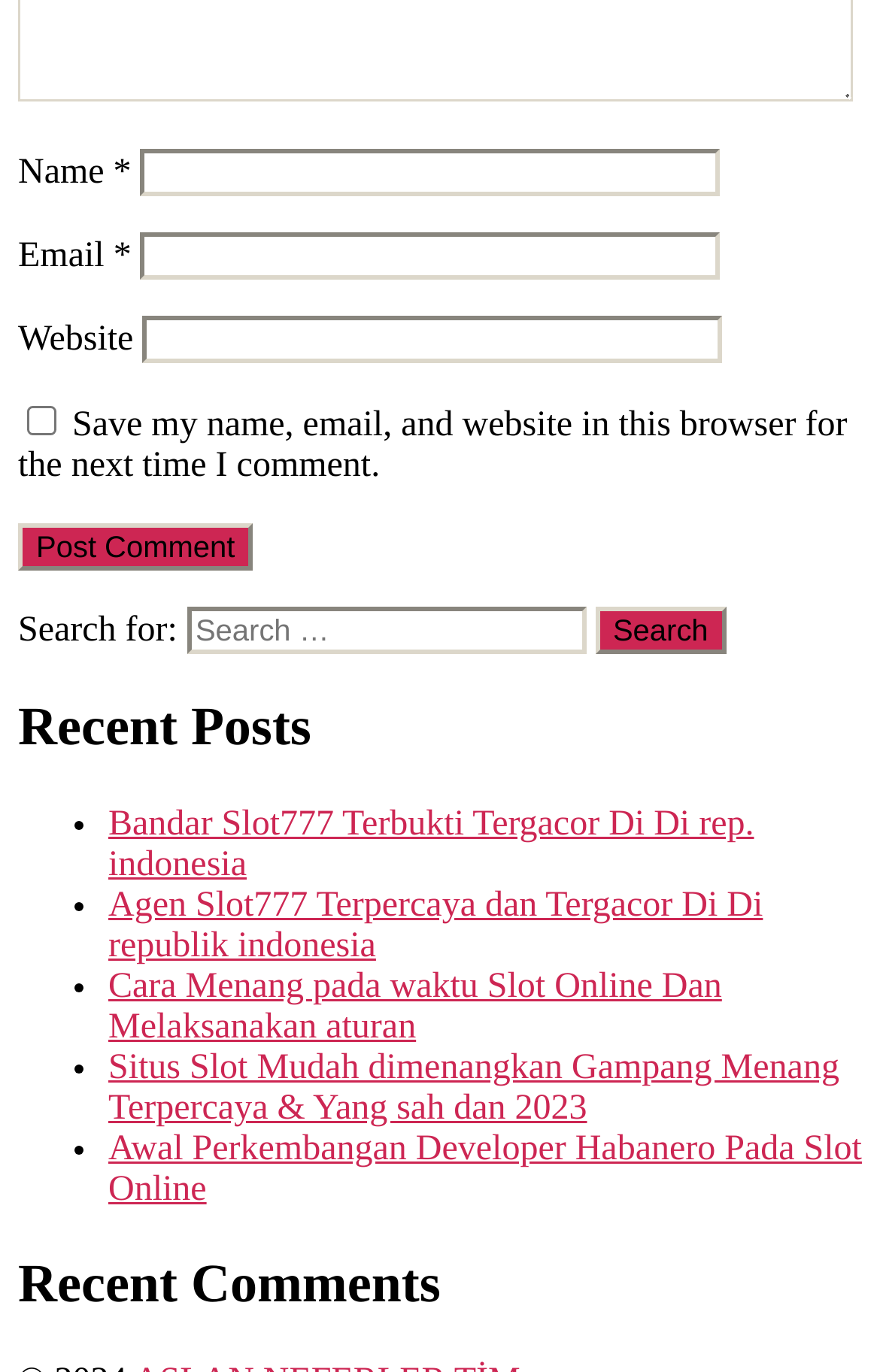Identify the bounding box coordinates of the section to be clicked to complete the task described by the following instruction: "Search for something". The coordinates should be four float numbers between 0 and 1, formatted as [left, top, right, bottom].

[0.212, 0.443, 0.666, 0.477]